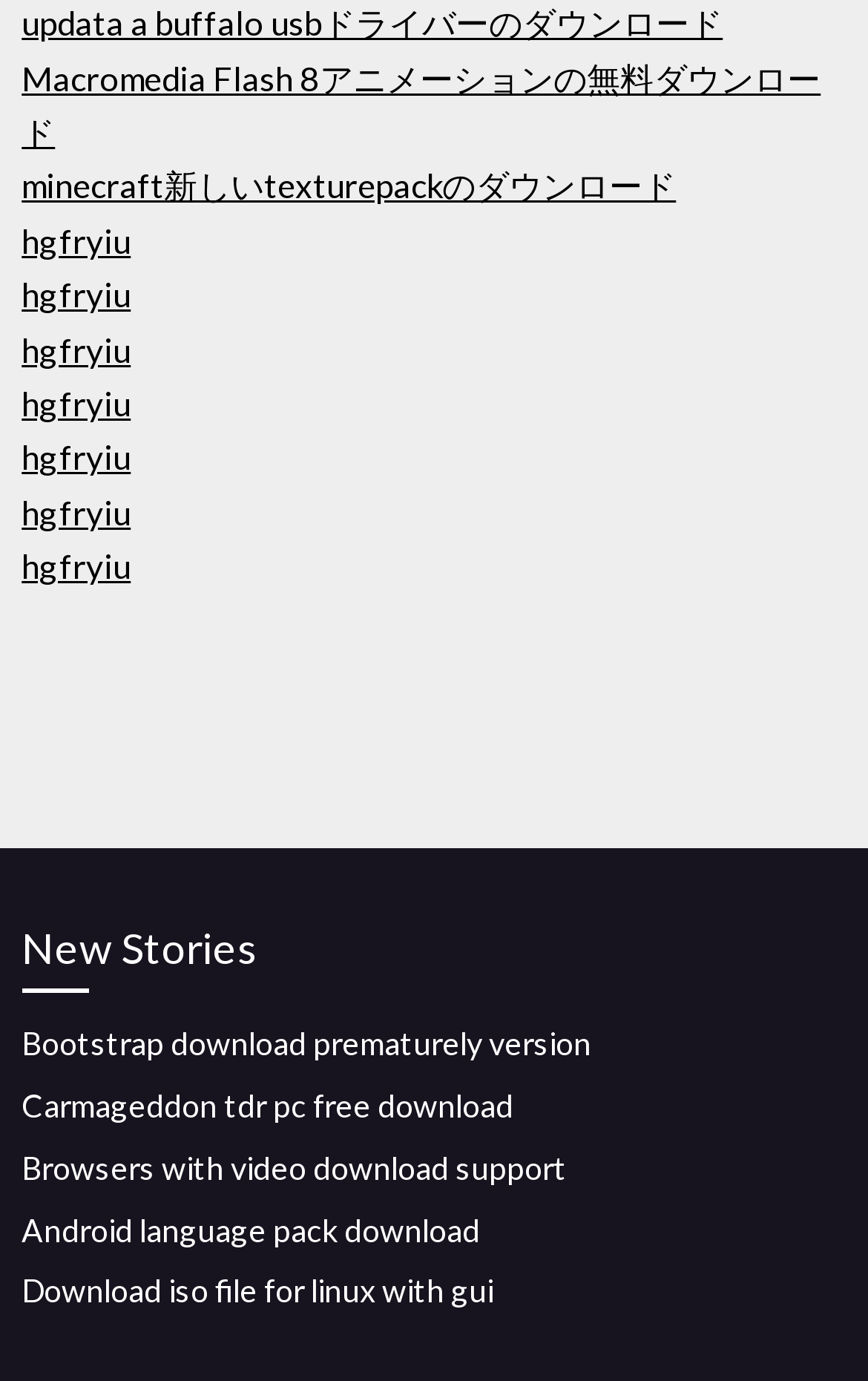Use a single word or phrase to answer the question: 
What is the last downloadable item?

Linux ISO file